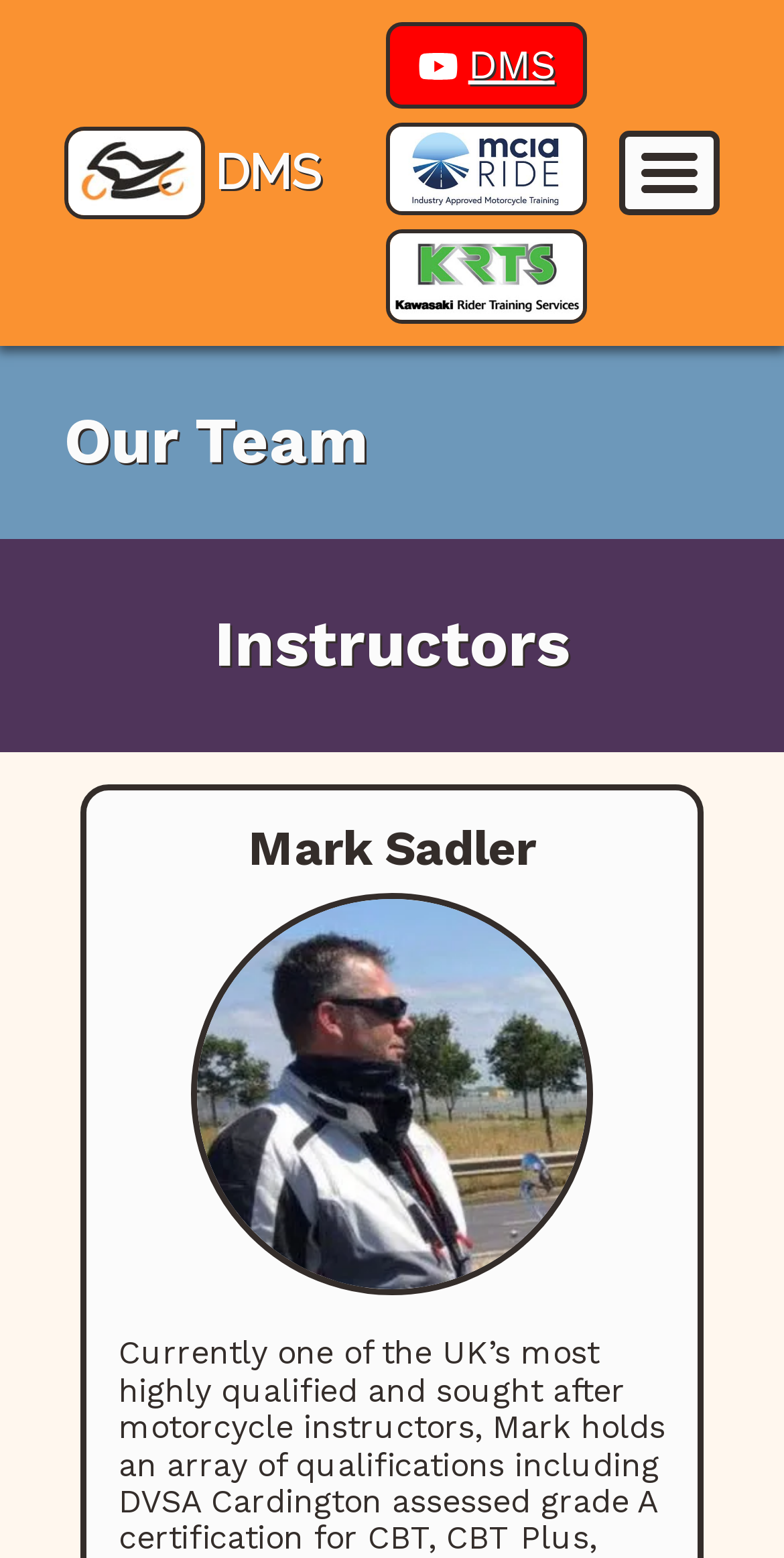How many links are on the top section?
Look at the image and answer with only one word or phrase.

3